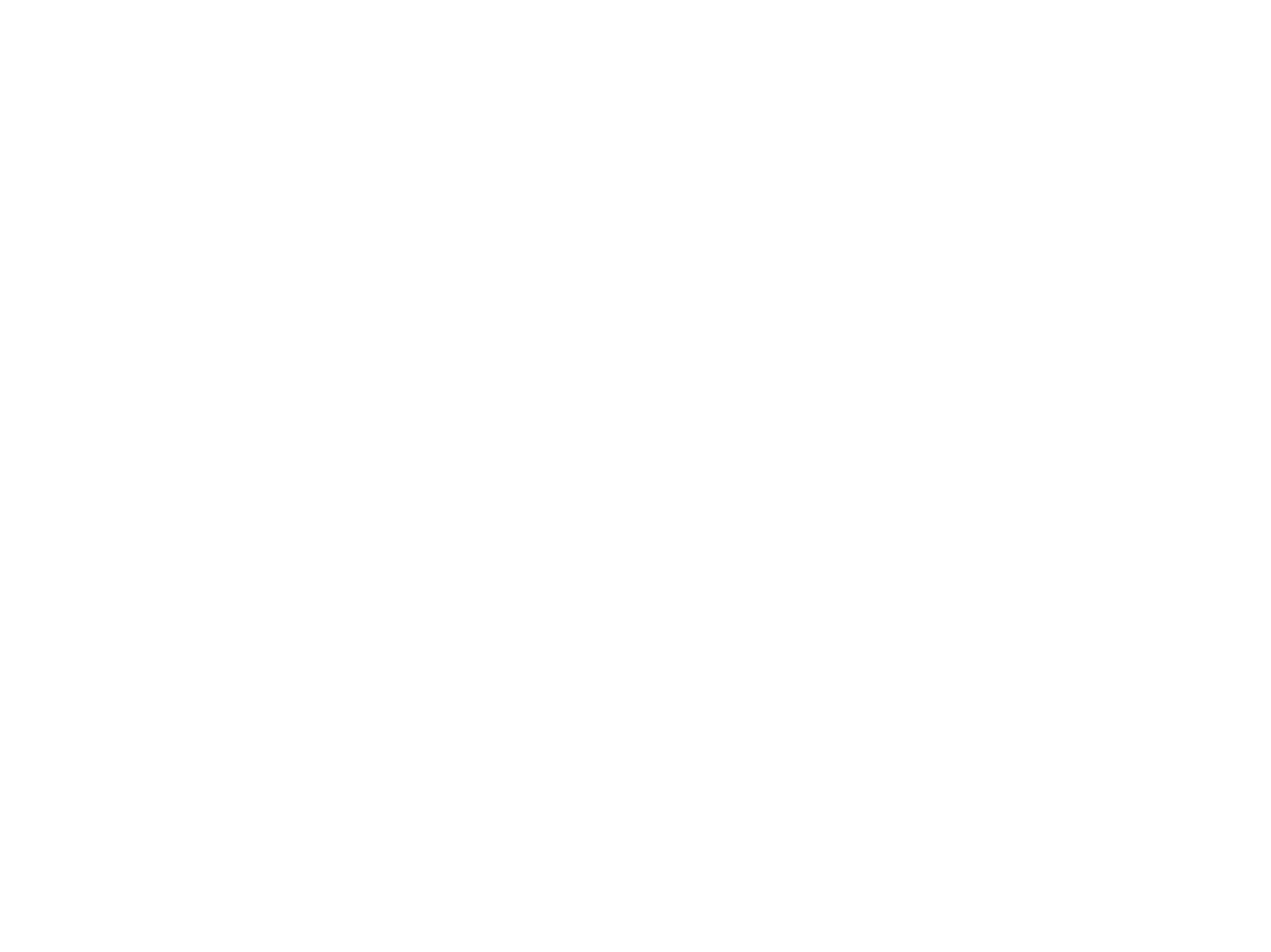Locate the UI element described as follows: "Enfold Theme by Kriesi". Return the bounding box coordinates as four float numbers between 0 and 1 in the order [left, top, right, bottom].

[0.134, 0.966, 0.224, 0.979]